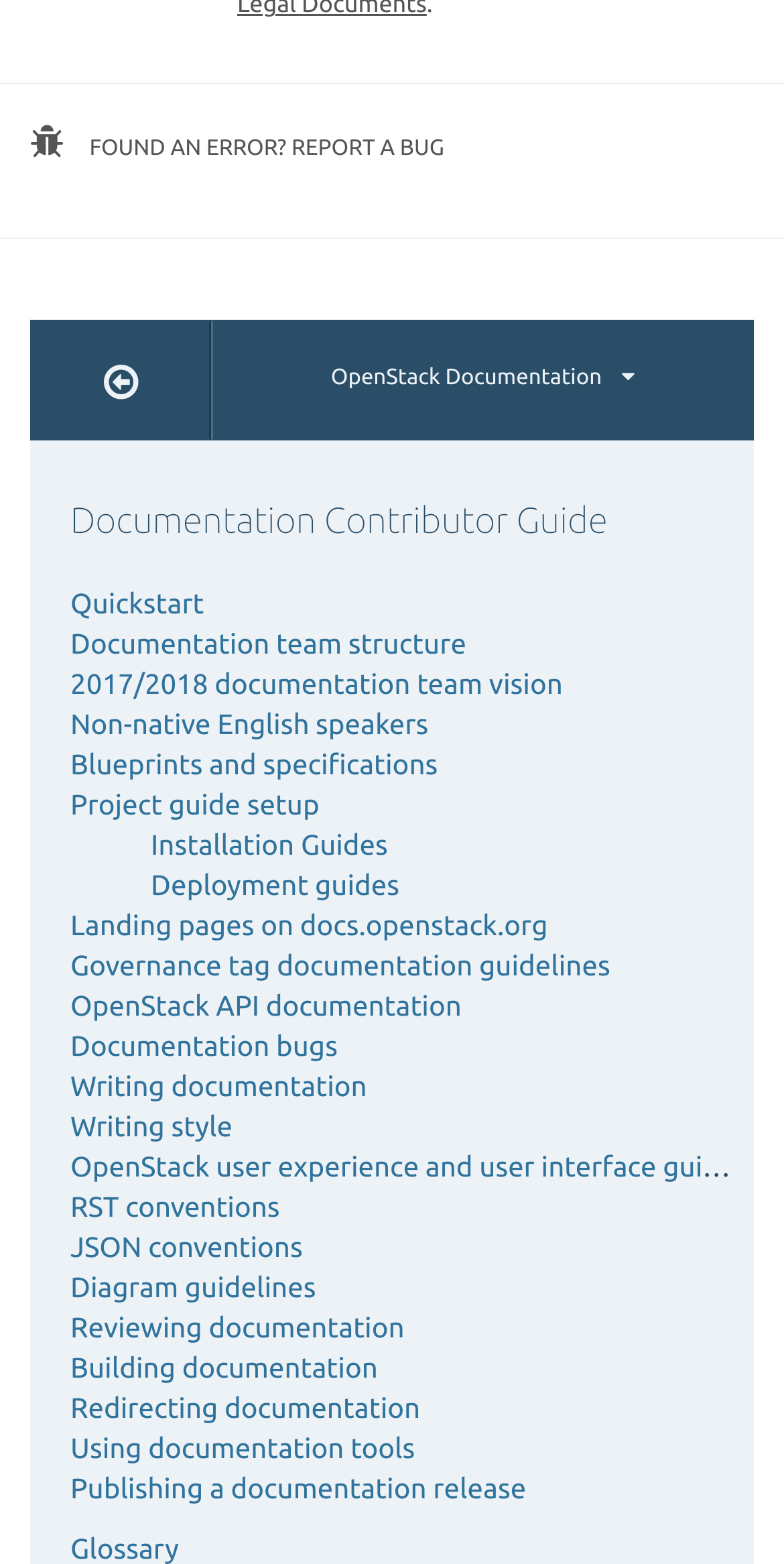Please determine the bounding box coordinates of the element to click on in order to accomplish the following task: "Report a bug". Ensure the coordinates are four float numbers ranging from 0 to 1, i.e., [left, top, right, bottom].

[0.038, 0.08, 0.962, 0.107]